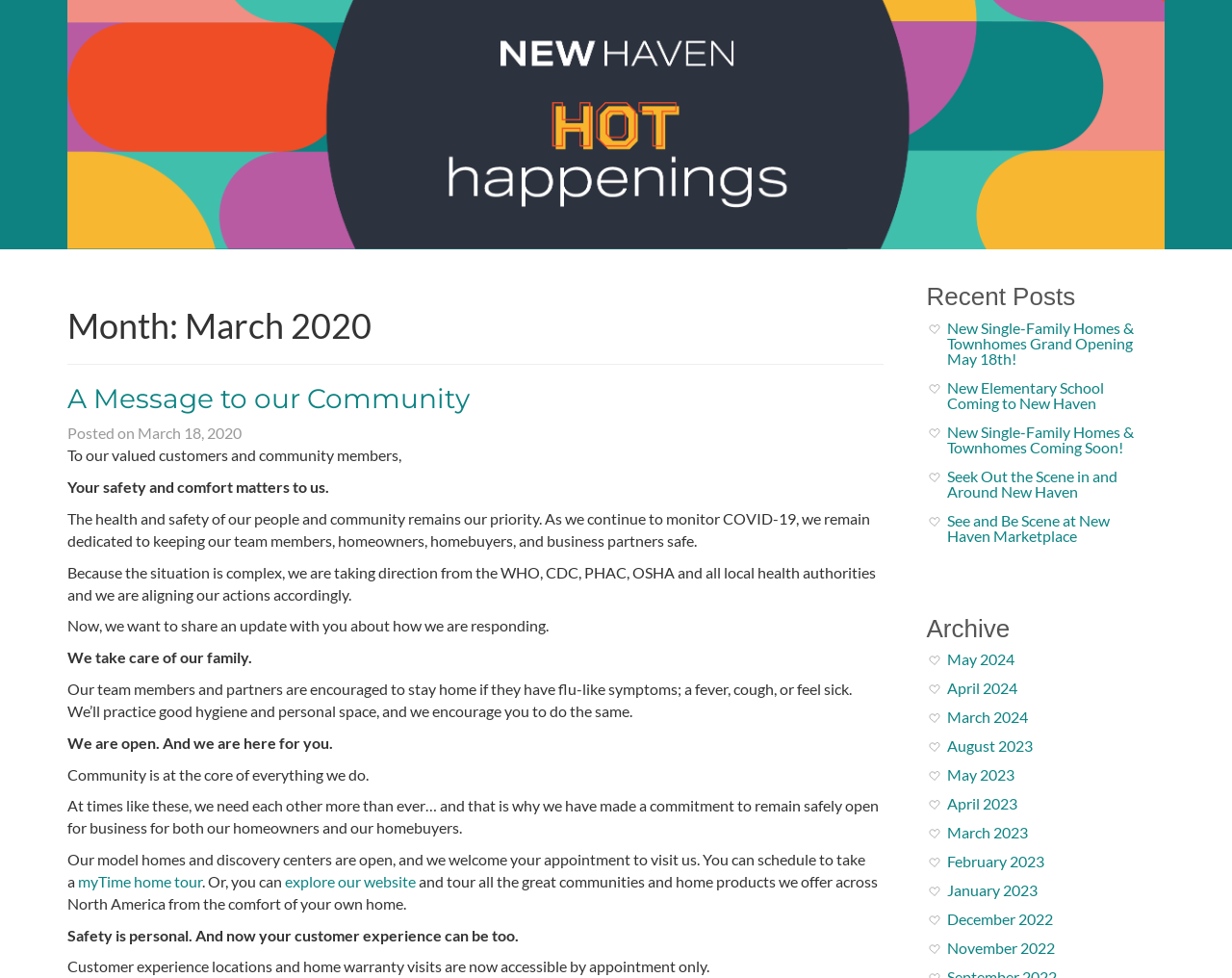Given the element description A Message to our Community, identify the bounding box coordinates for the UI element on the webpage screenshot. The format should be (top-left x, top-left y, bottom-right x, bottom-right y), with values between 0 and 1.

[0.055, 0.39, 0.381, 0.424]